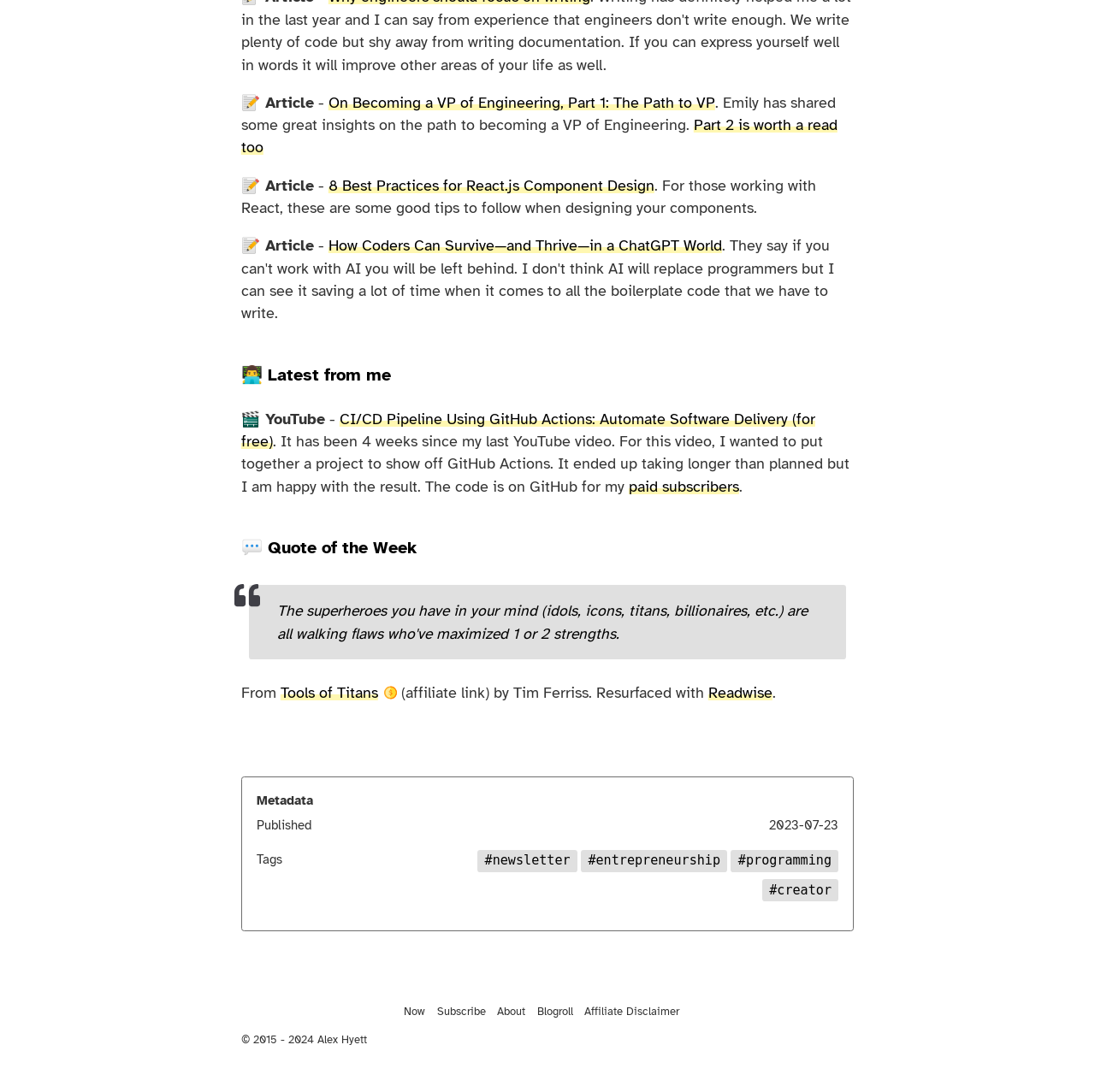Who is the author of the webpage?
Please provide a single word or phrase as your answer based on the image.

Alex Hyett